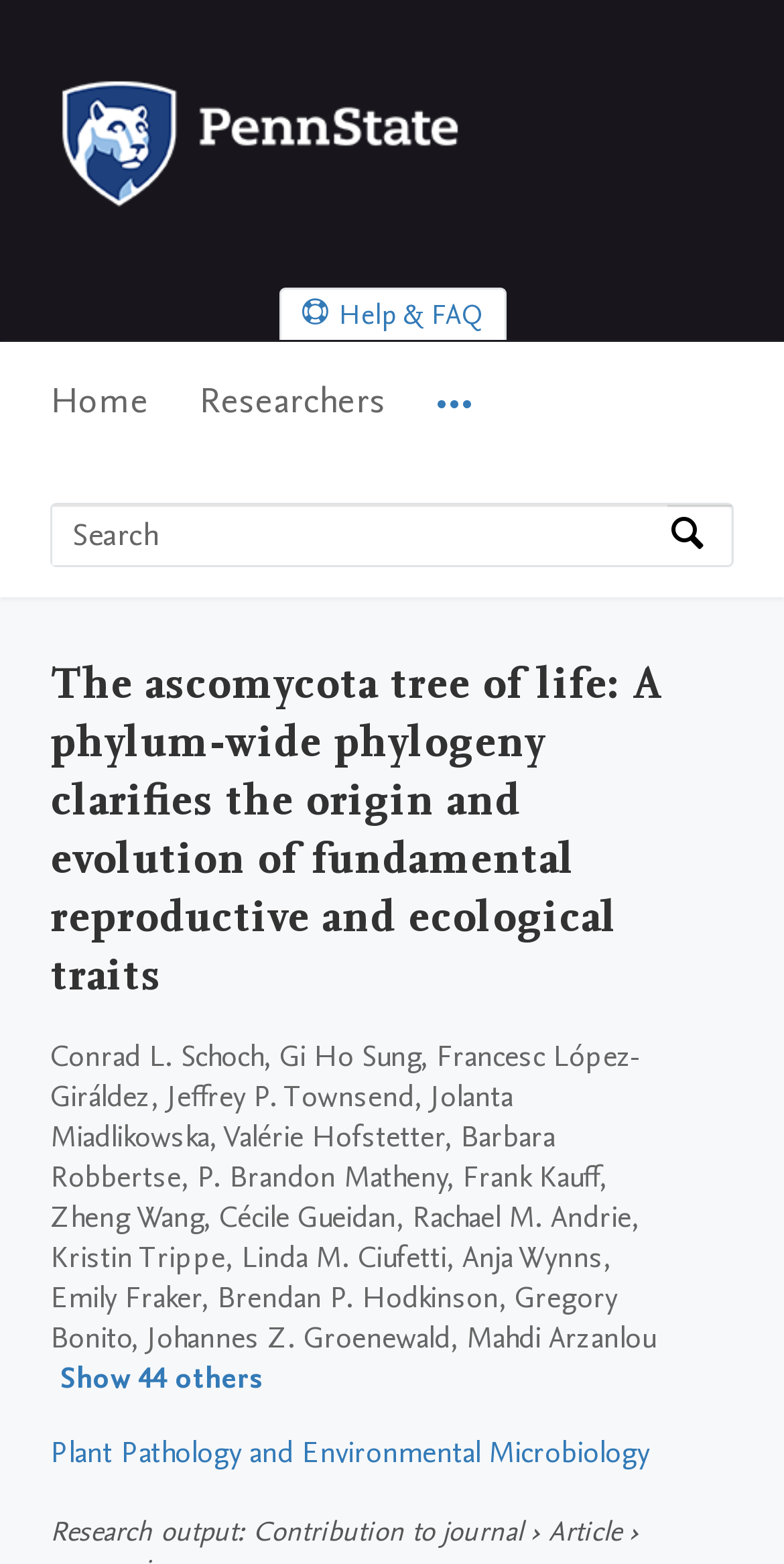Locate the bounding box coordinates of the clickable part needed for the task: "Go to Penn State Home".

[0.064, 0.13, 0.936, 0.158]